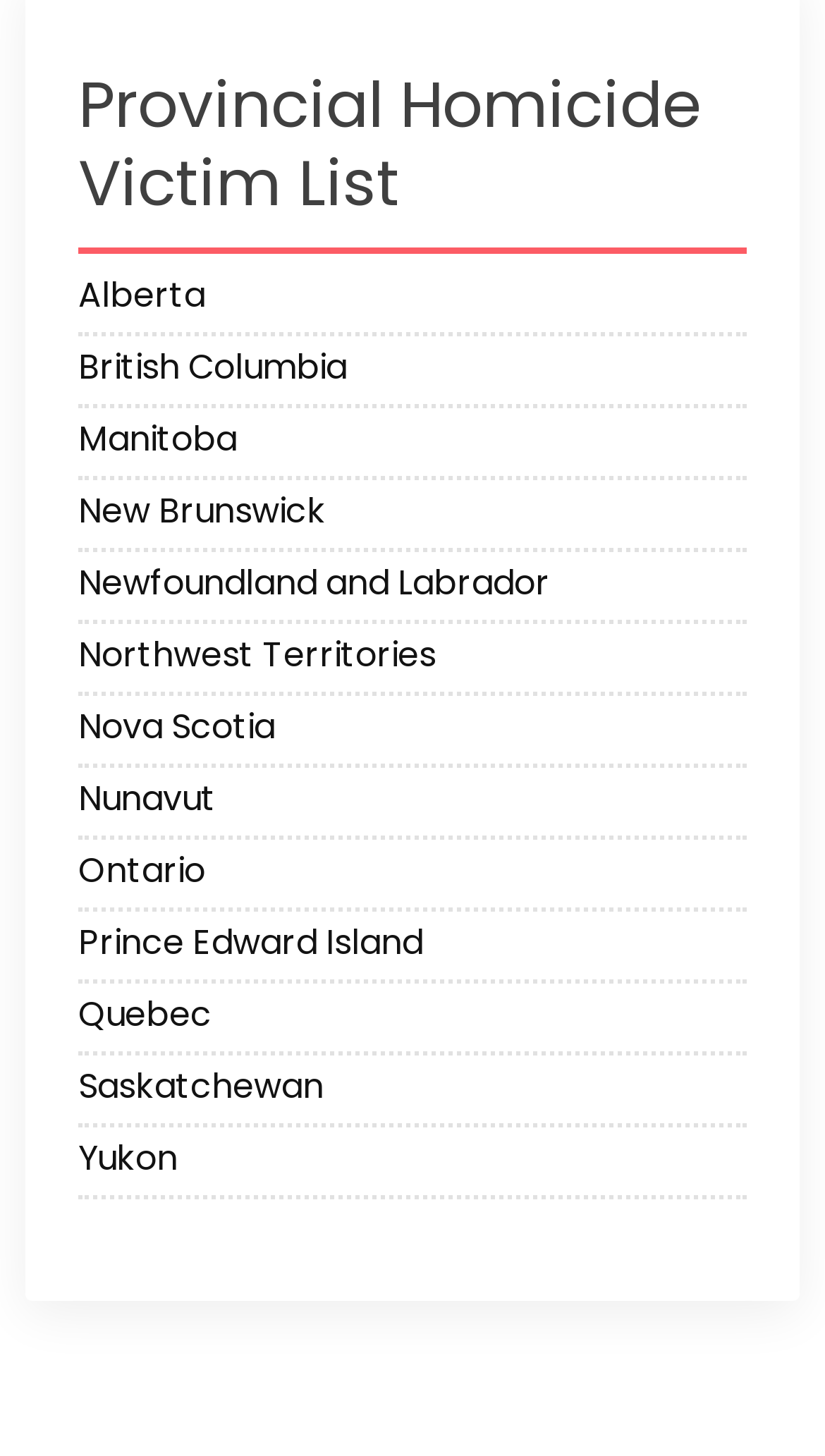Respond to the following query with just one word or a short phrase: 
What is the last province listed?

Yukon